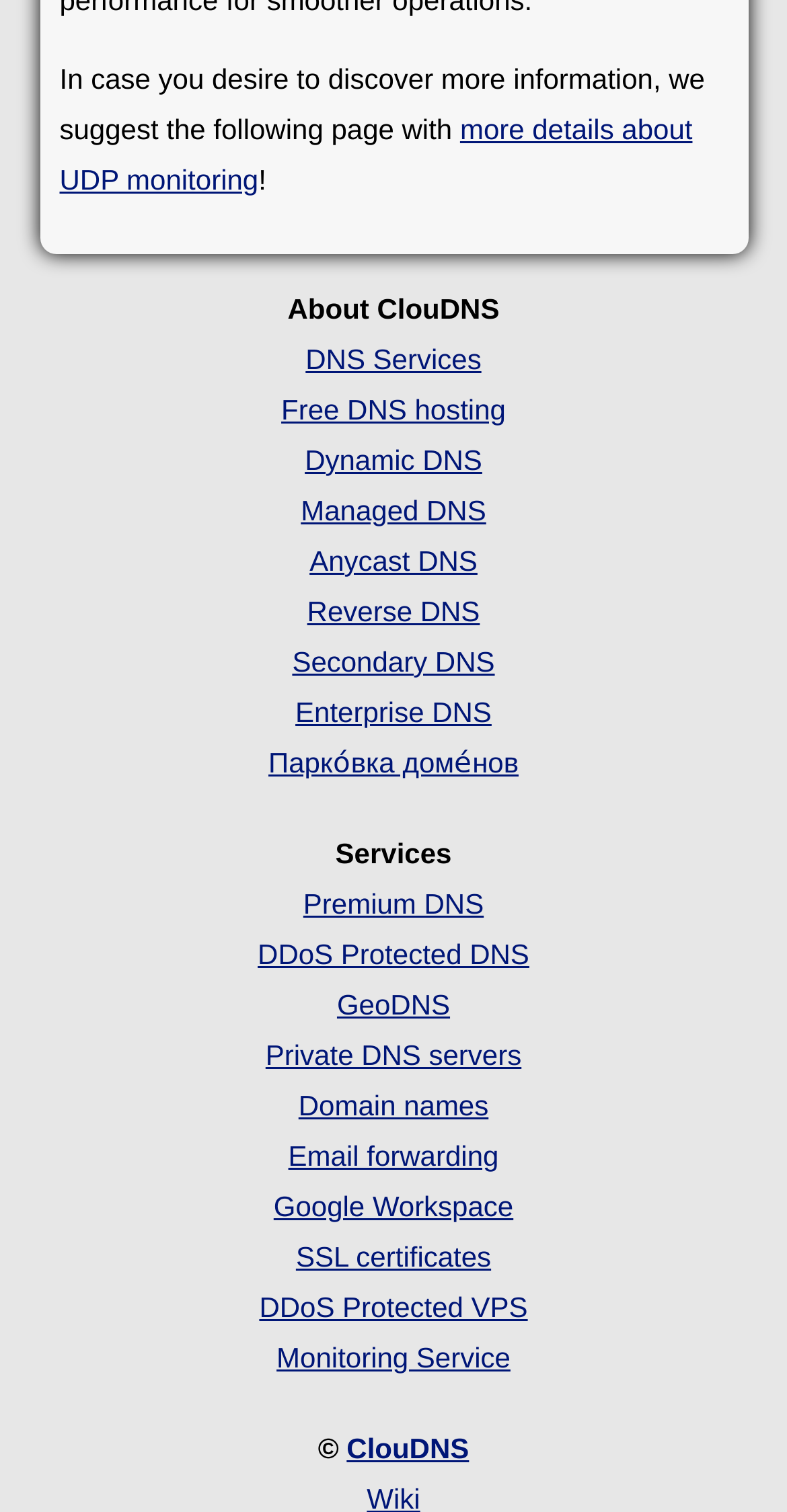Identify the bounding box coordinates of the clickable region to carry out the given instruction: "visit DNS Services page".

[0.388, 0.227, 0.612, 0.248]